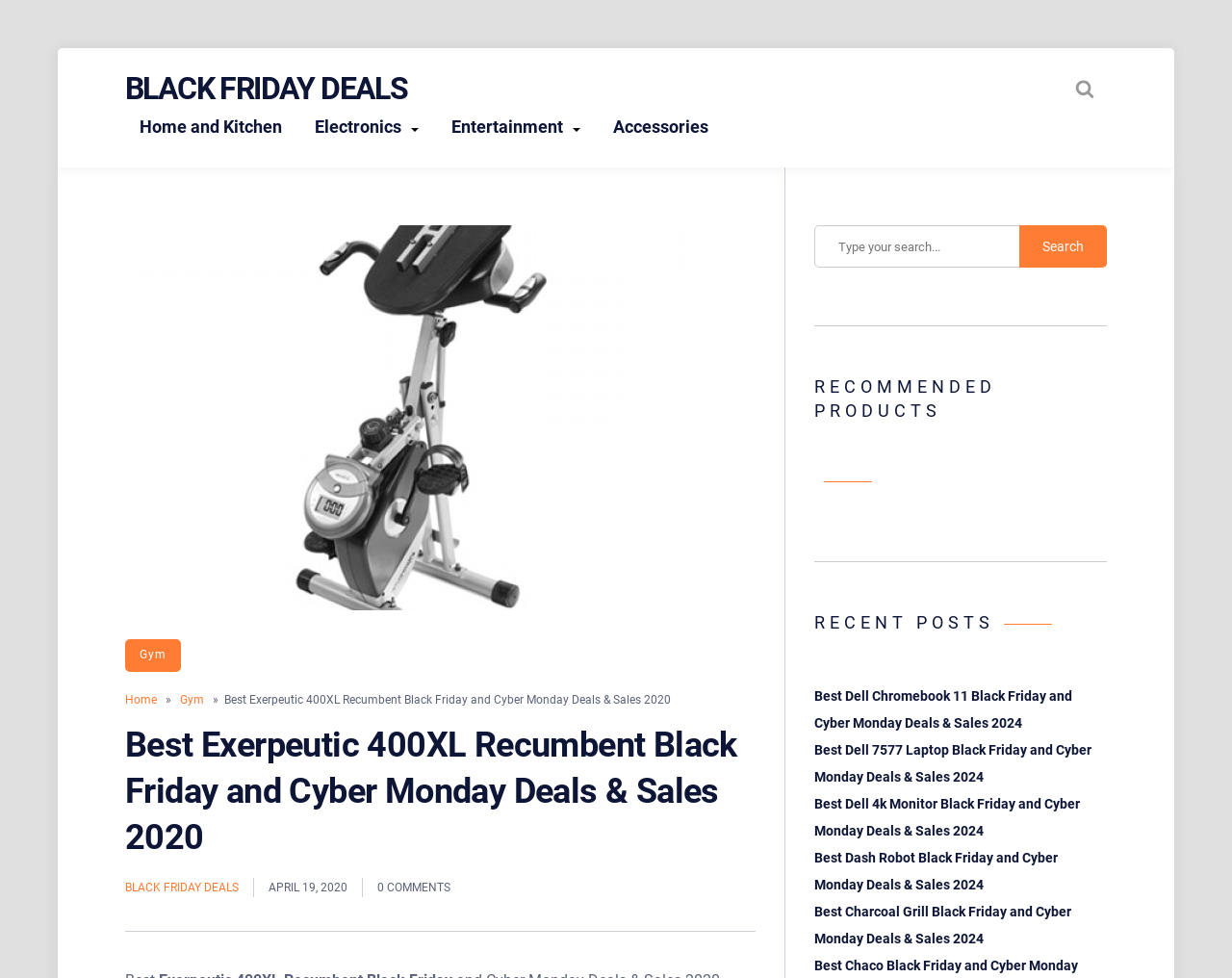For the following element description, predict the bounding box coordinates in the format (top-left x, top-left y, bottom-right x, bottom-right y). All values should be floating point numbers between 0 and 1. Description: Sitemap

None